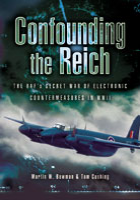What is the focus of the book?
Look at the image and answer the question with a single word or phrase.

RAF's innovative tactics in WW2